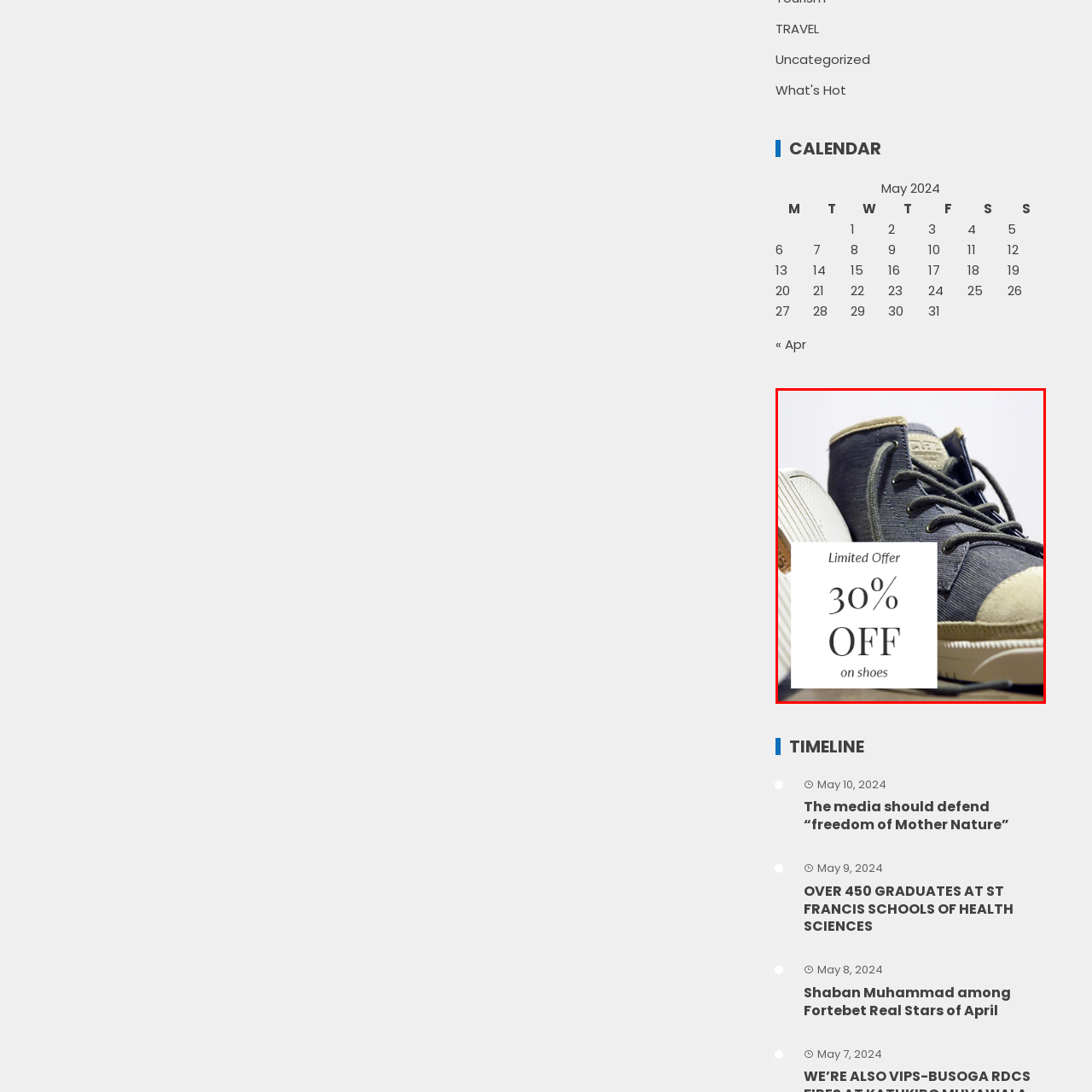View the part of the image marked by the red boundary and provide a one-word or short phrase answer to this question: 
What is the color of the toe cap?

Light-colored